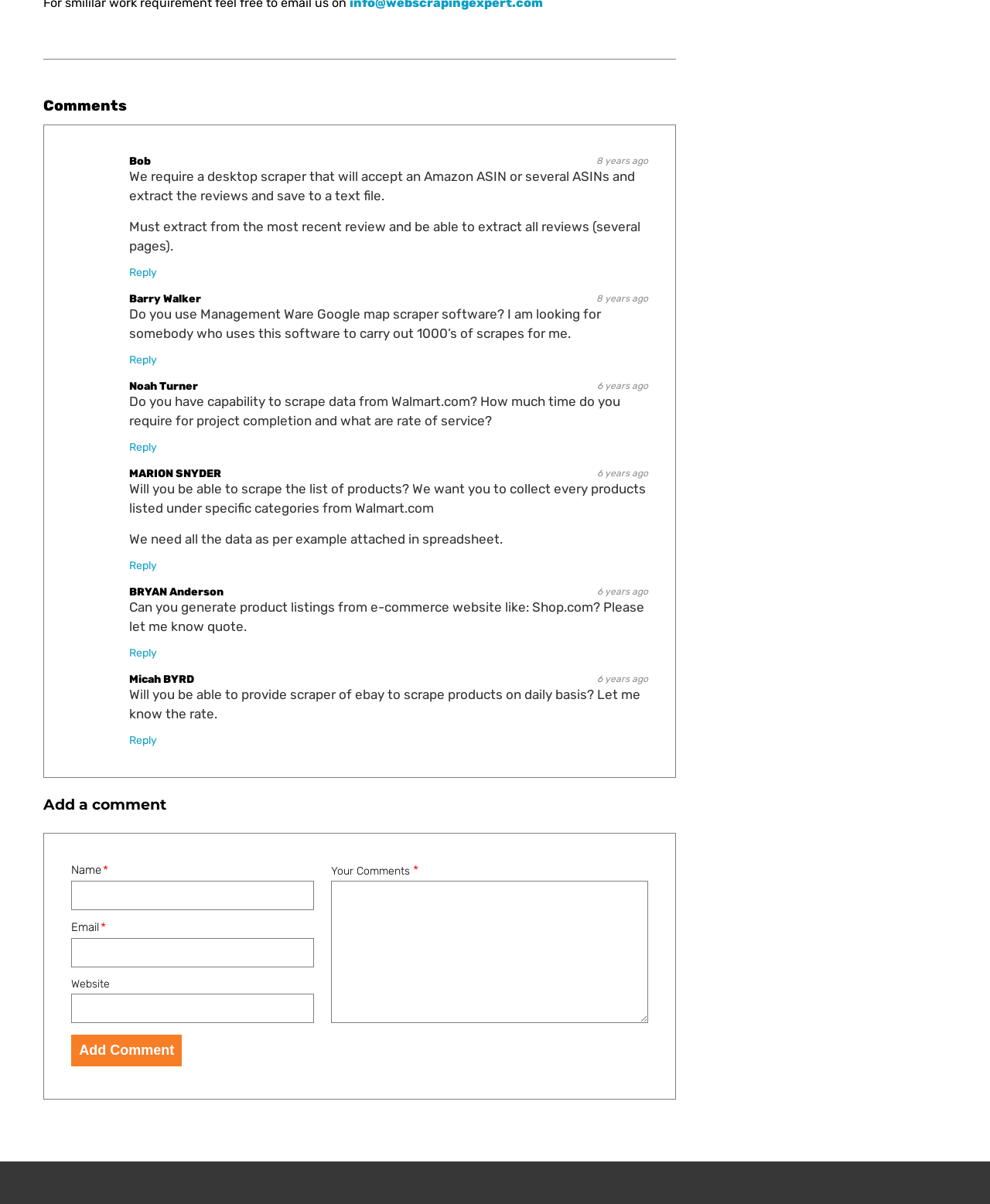Please answer the following question using a single word or phrase: 
What is required to post a comment?

Name and comments